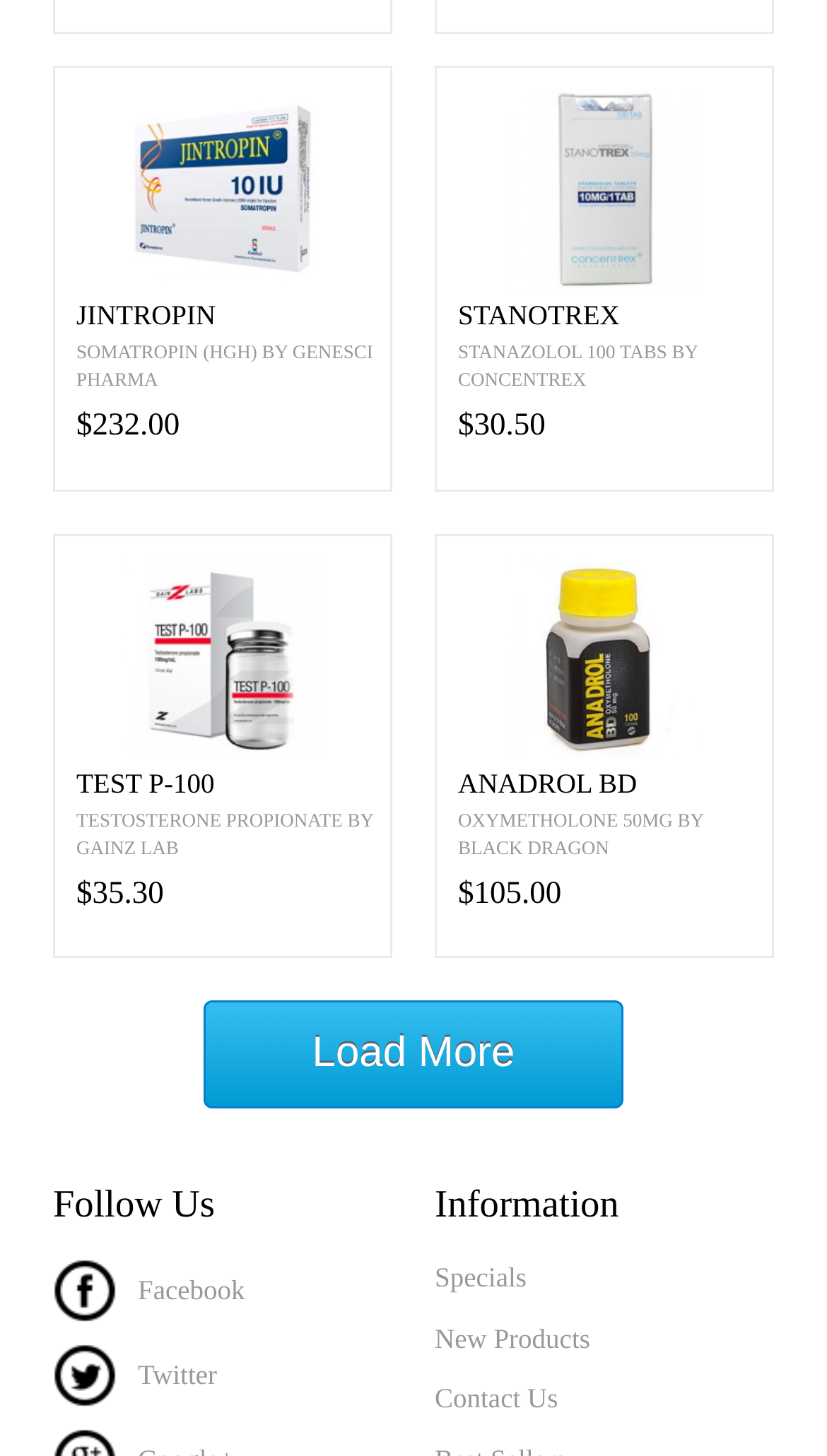Identify the bounding box for the described UI element. Provide the coordinates in (top-left x, top-left y, bottom-right x, bottom-right y) format with values ranging from 0 to 1: parent_node: JINTROPIN

[0.067, 0.062, 0.472, 0.2]